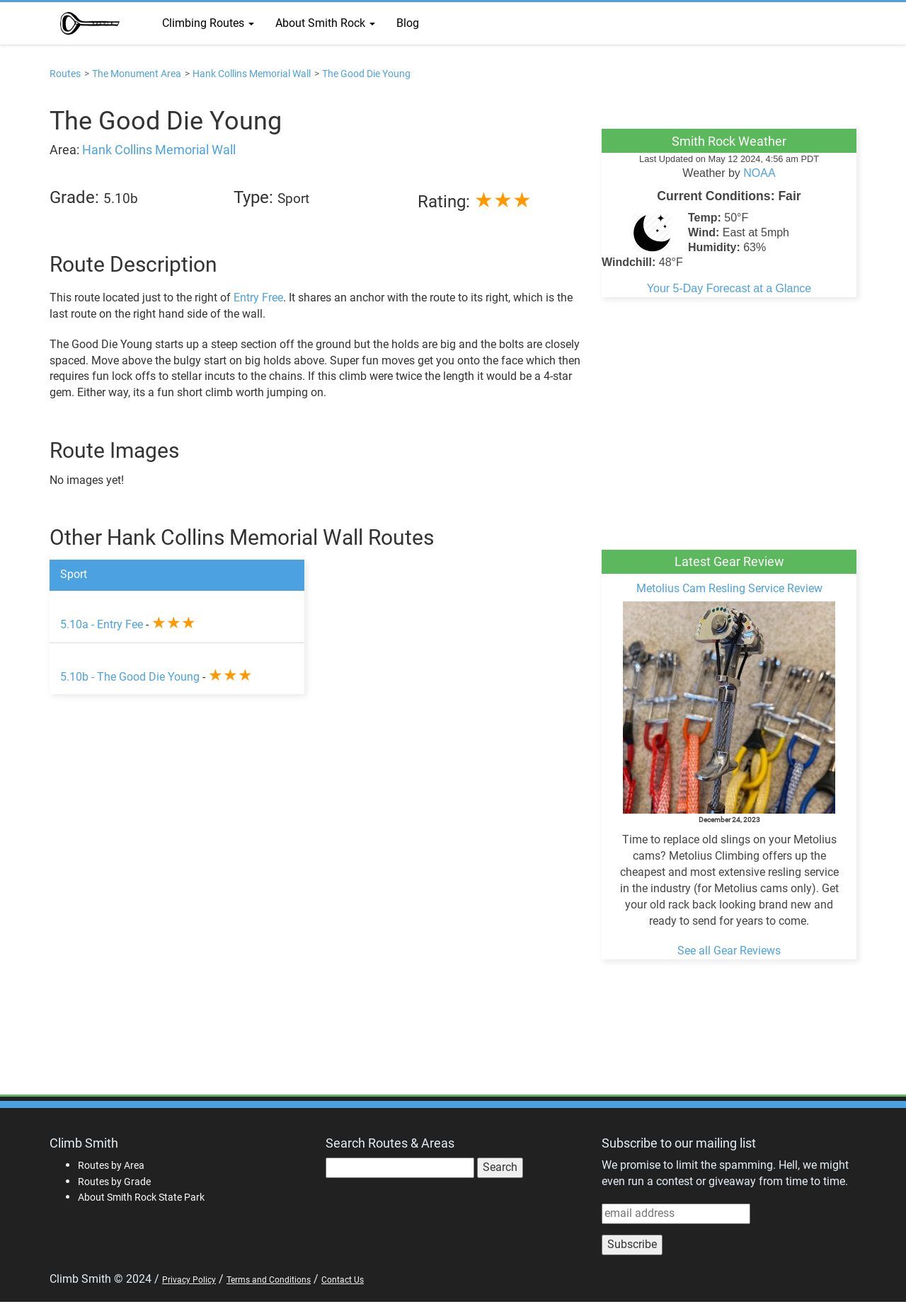What is the name of the wall where the route The Good Die Young is located?
Based on the image, answer the question in a detailed manner.

I found the answer by looking at the 'Area:' section on the webpage, which is located below the 'The Good Die Young' heading. The area is specified as 'Hank Collins Memorial Wall'.